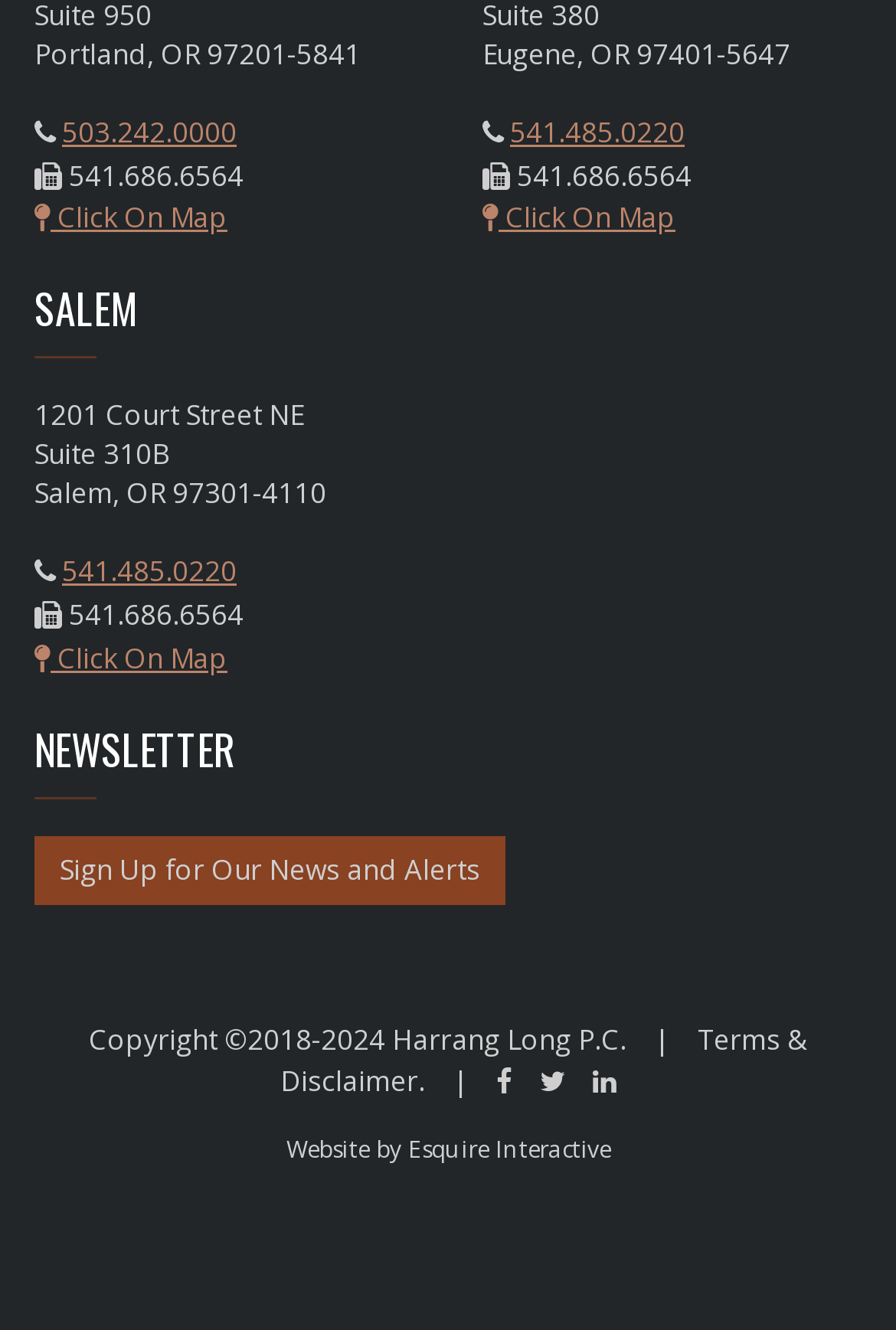Find the bounding box coordinates for the element that must be clicked to complete the instruction: "Contact via email". The coordinates should be four float numbers between 0 and 1, indicated as [left, top, right, bottom].

None